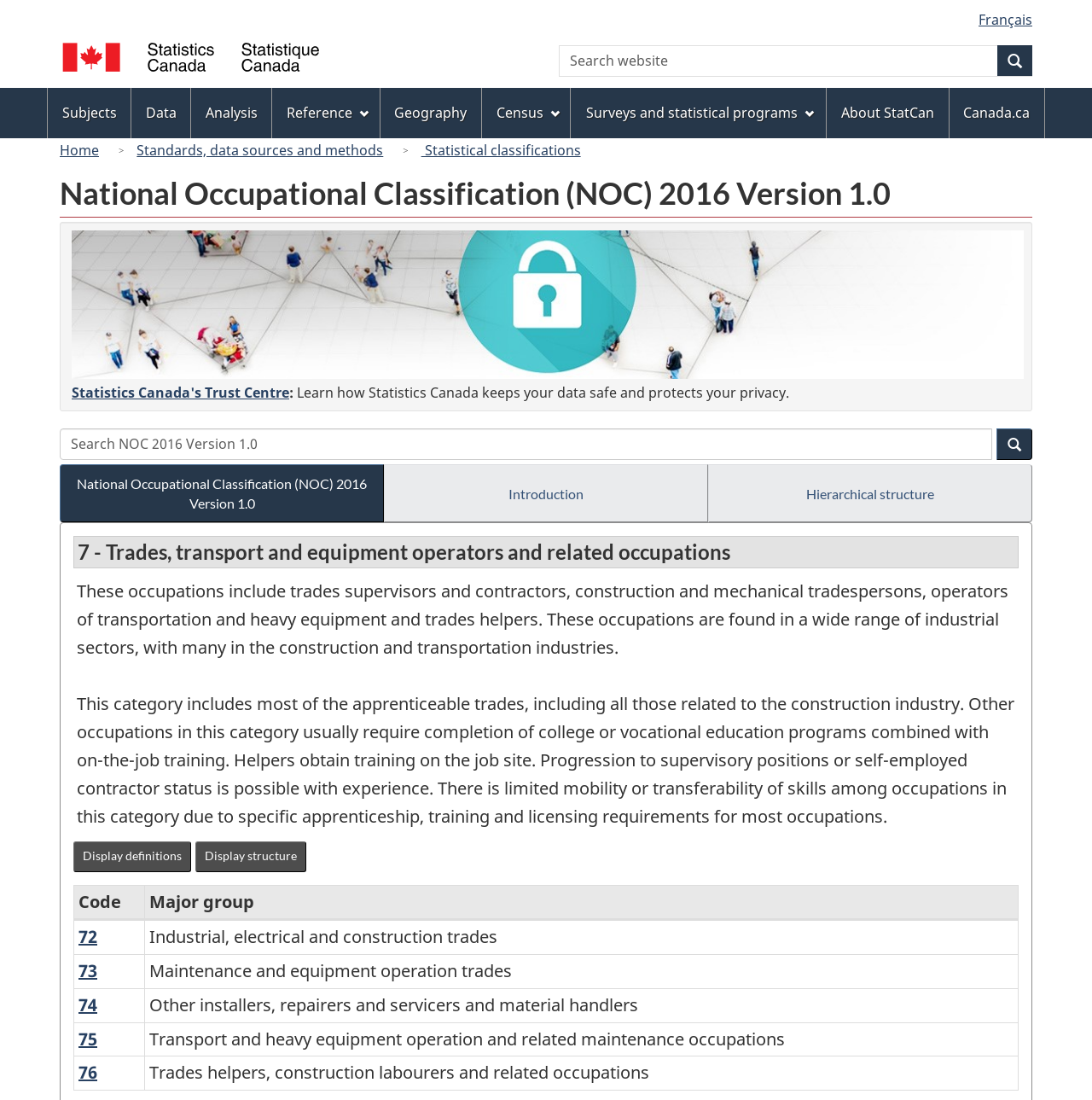What occupations are included in the category '7 - Trades, transport and equipment operators and related occupations'?
Using the visual information from the image, give a one-word or short-phrase answer.

Trades supervisors and contractors, construction and mechanical tradespersons, operators of transportation and heavy equipment and trades helpers